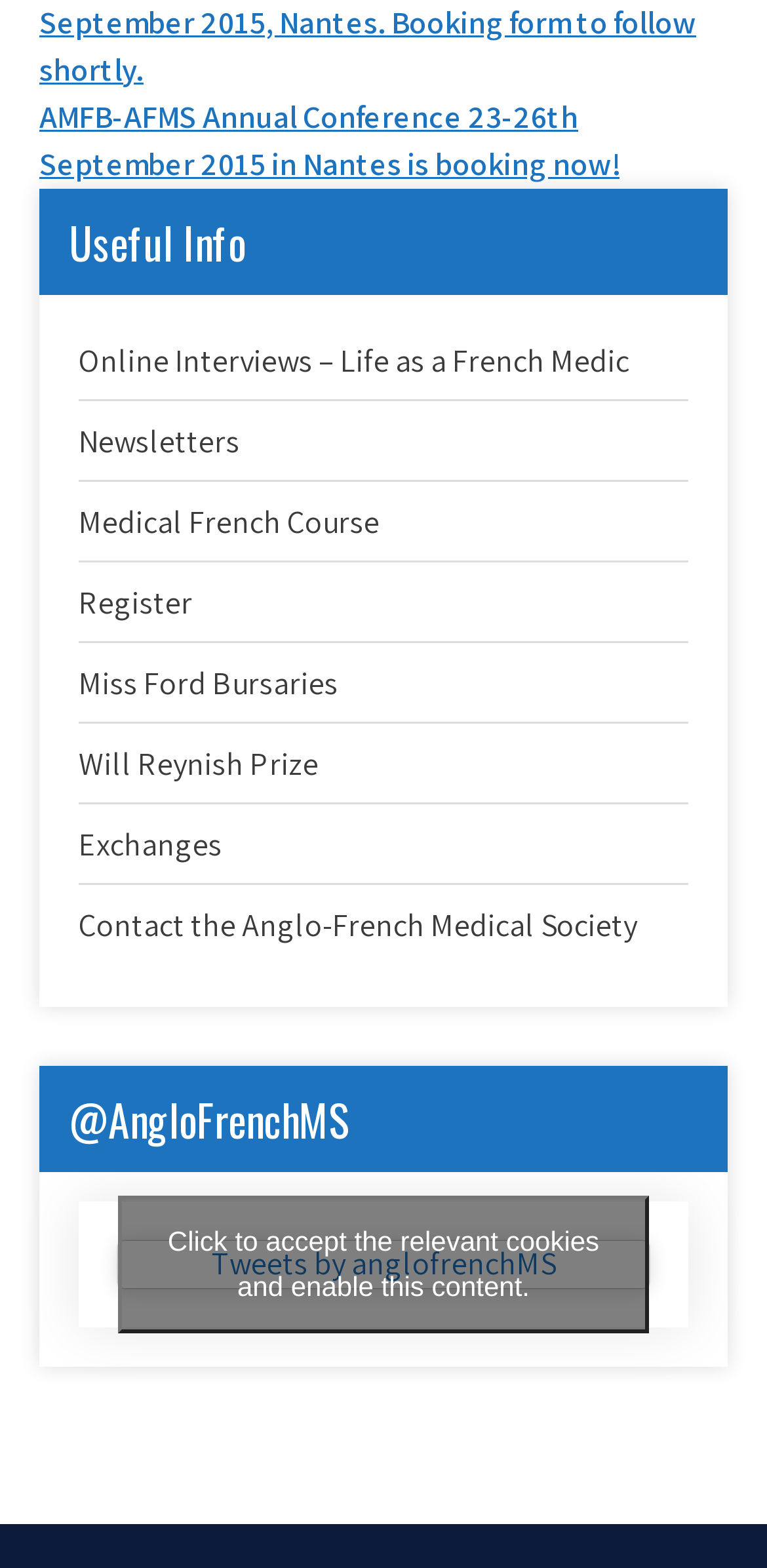How many sections are available on the webpage?
Please give a detailed and elaborate answer to the question based on the image.

The webpage can be divided into two sections, one with the heading 'Useful Info' and the other with the heading '@AngloFrenchMS', which suggests that the webpage has two main sections.